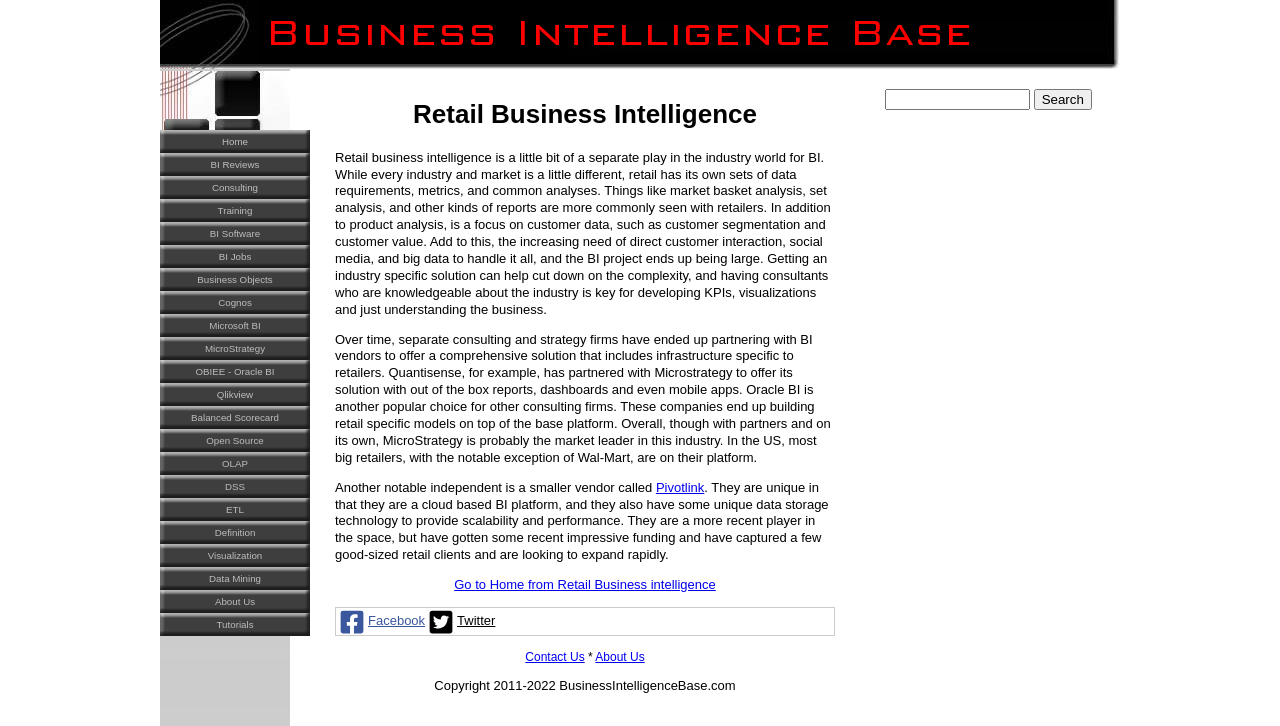Identify the bounding box coordinates of the clickable region to carry out the given instruction: "Click on the 'Home' link".

[0.125, 0.179, 0.242, 0.211]